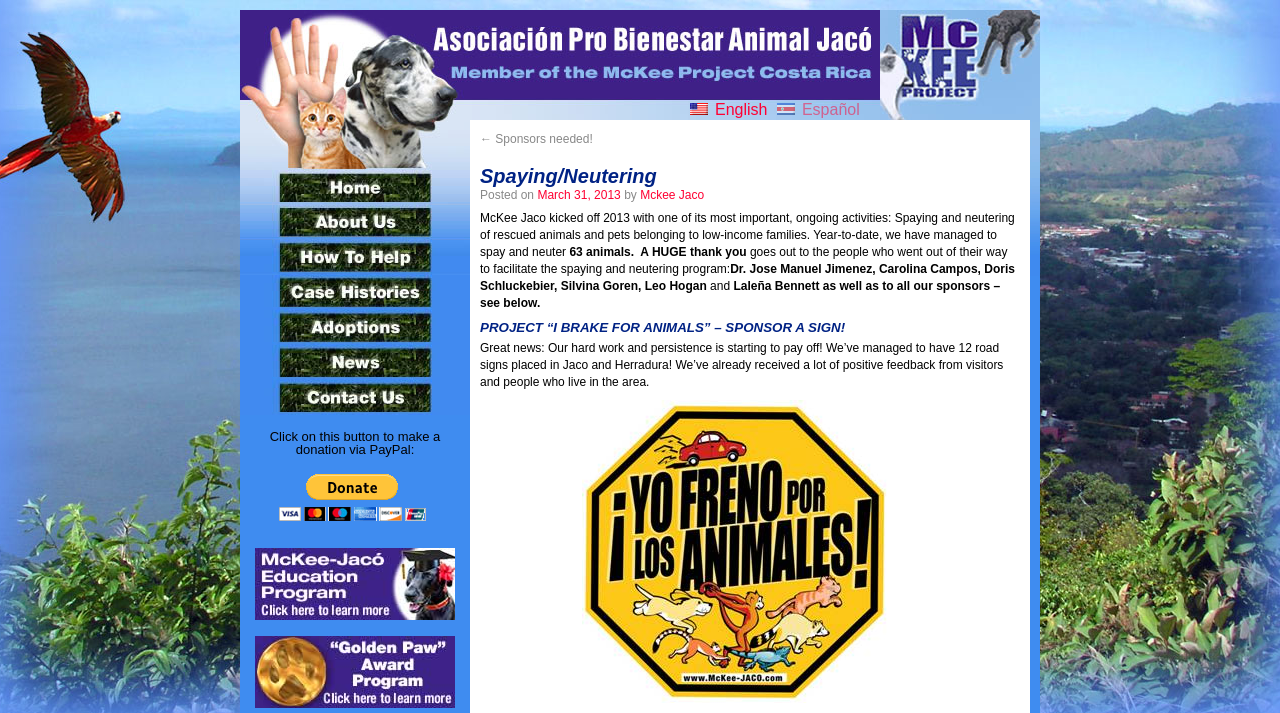Kindly determine the bounding box coordinates for the area that needs to be clicked to execute this instruction: "Learn about the Mc-Kee Jaco Education Program".

[0.199, 0.85, 0.355, 0.874]